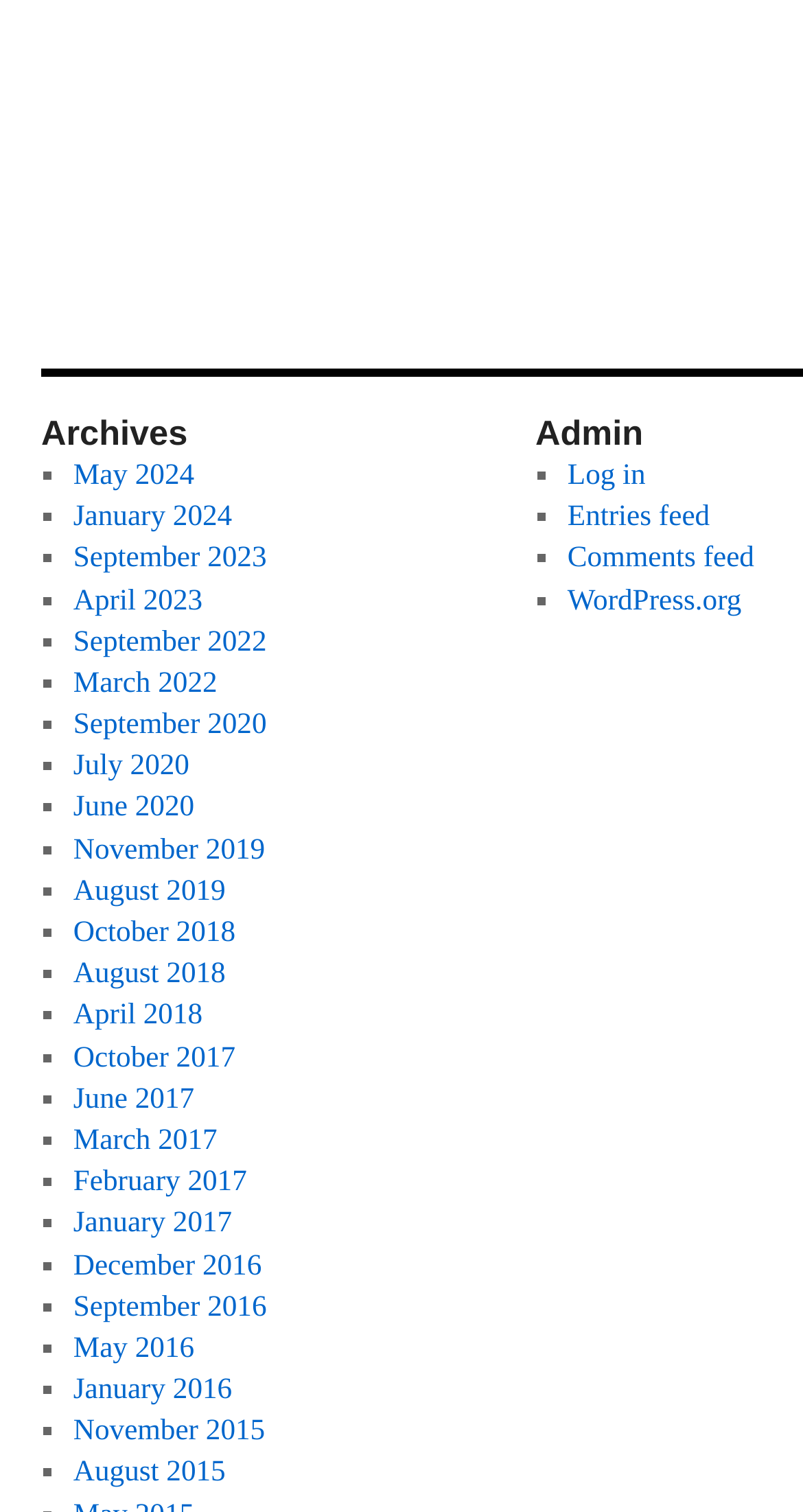Please answer the following question using a single word or phrase: 
What is the link at the bottom right of the page?

WordPress.org